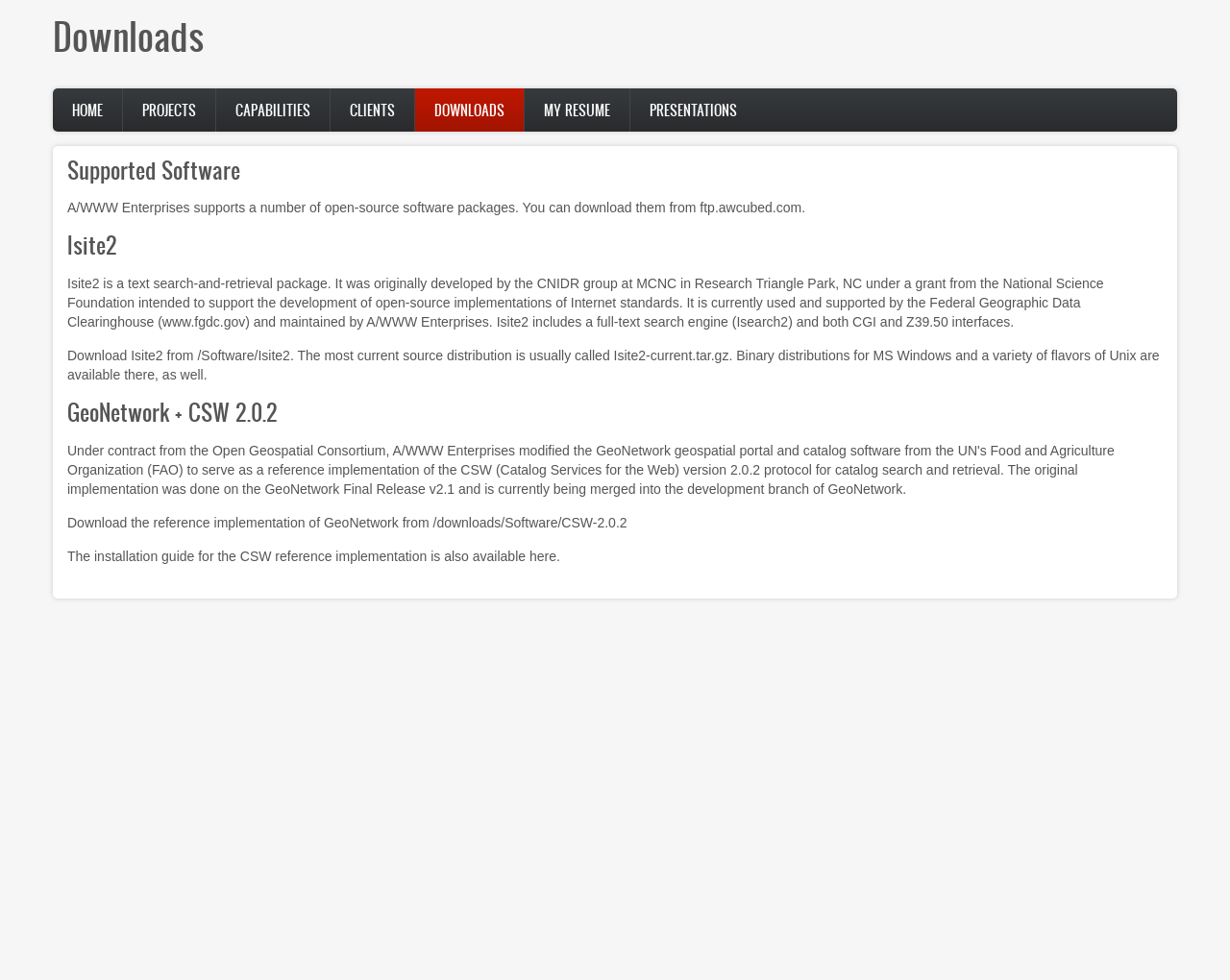Where can I download the GeoNetwork + CSW 2.0.2 software?
Refer to the image and give a detailed answer to the question.

The download link for the GeoNetwork + CSW 2.0.2 software is provided on the webpage, which is '/downloads/Software/CSW-2.0.2'.